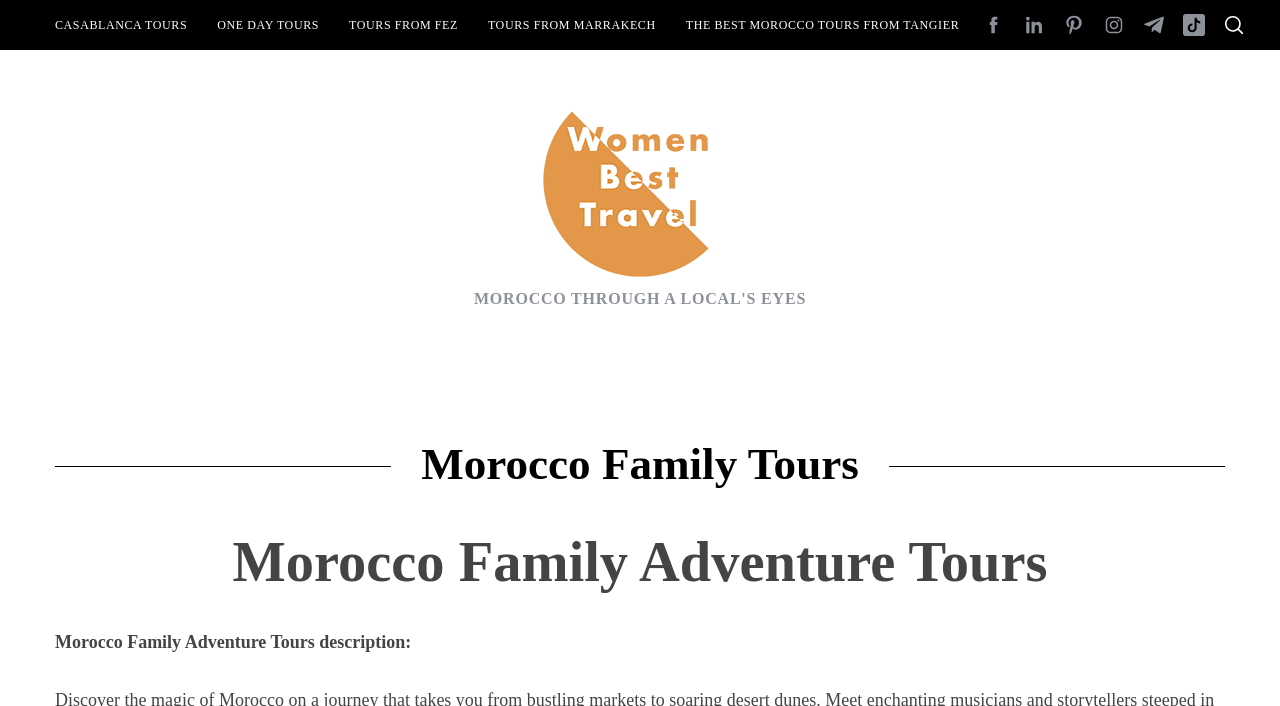Determine the bounding box for the described HTML element: "ABOUT US". Ensure the coordinates are four float numbers between 0 and 1 in the format [left, top, right, bottom].

[0.75, 0.487, 0.859, 0.572]